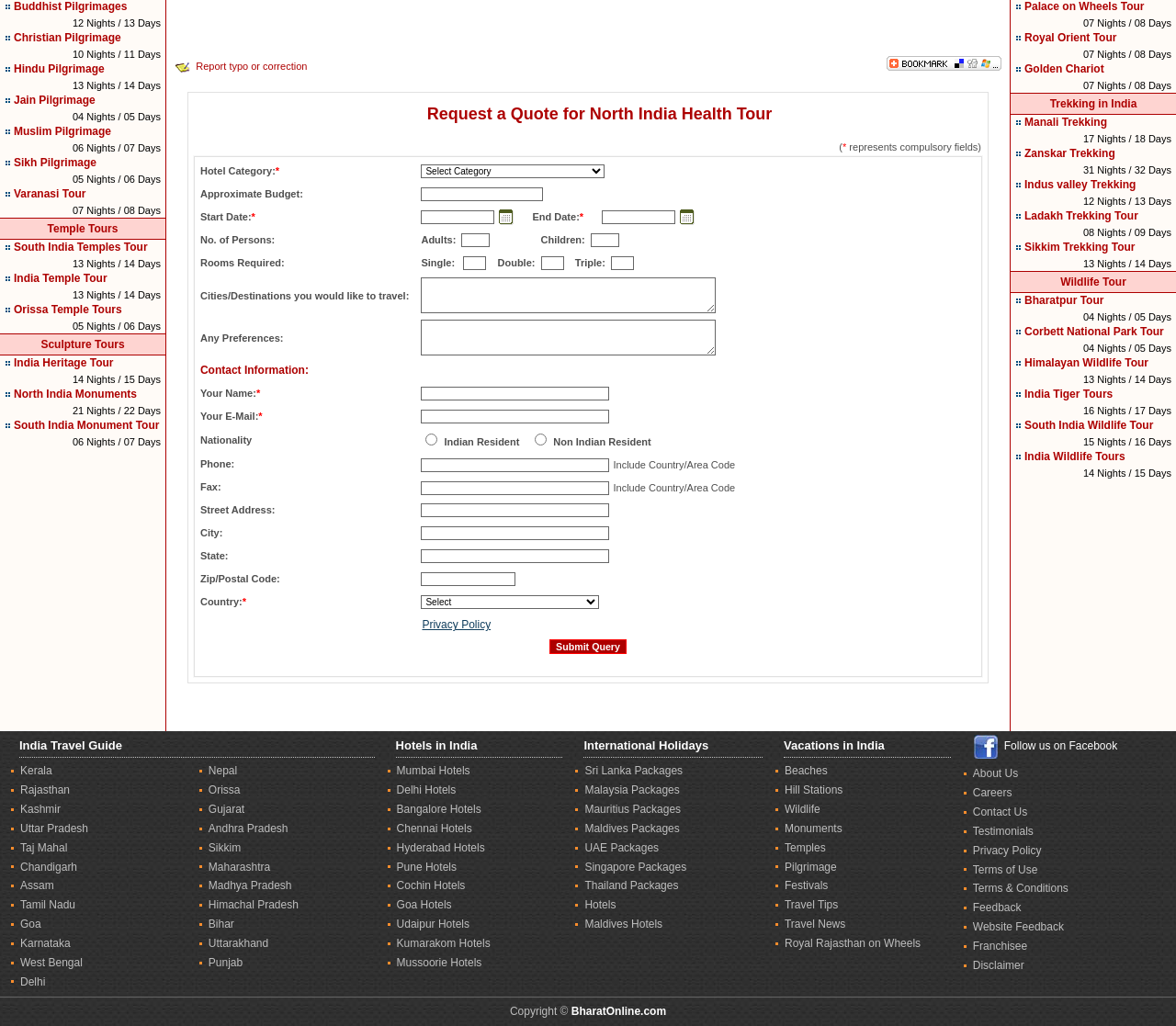Determine the bounding box coordinates of the element that should be clicked to execute the following command: "Enter Approximate Budget".

[0.357, 0.18, 0.831, 0.198]